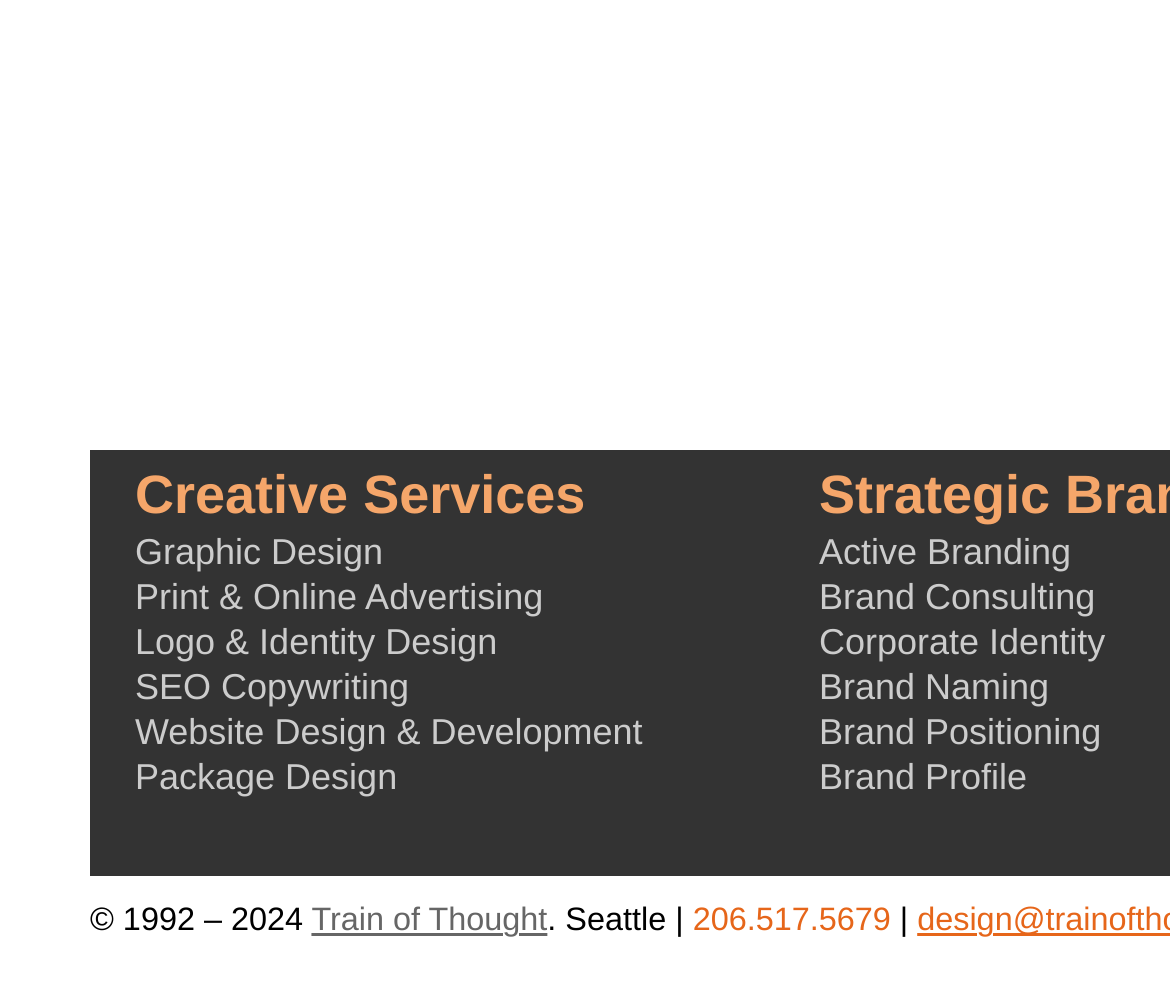Locate the bounding box coordinates of the clickable area needed to fulfill the instruction: "Click on Graphic Design".

[0.115, 0.537, 0.327, 0.58]